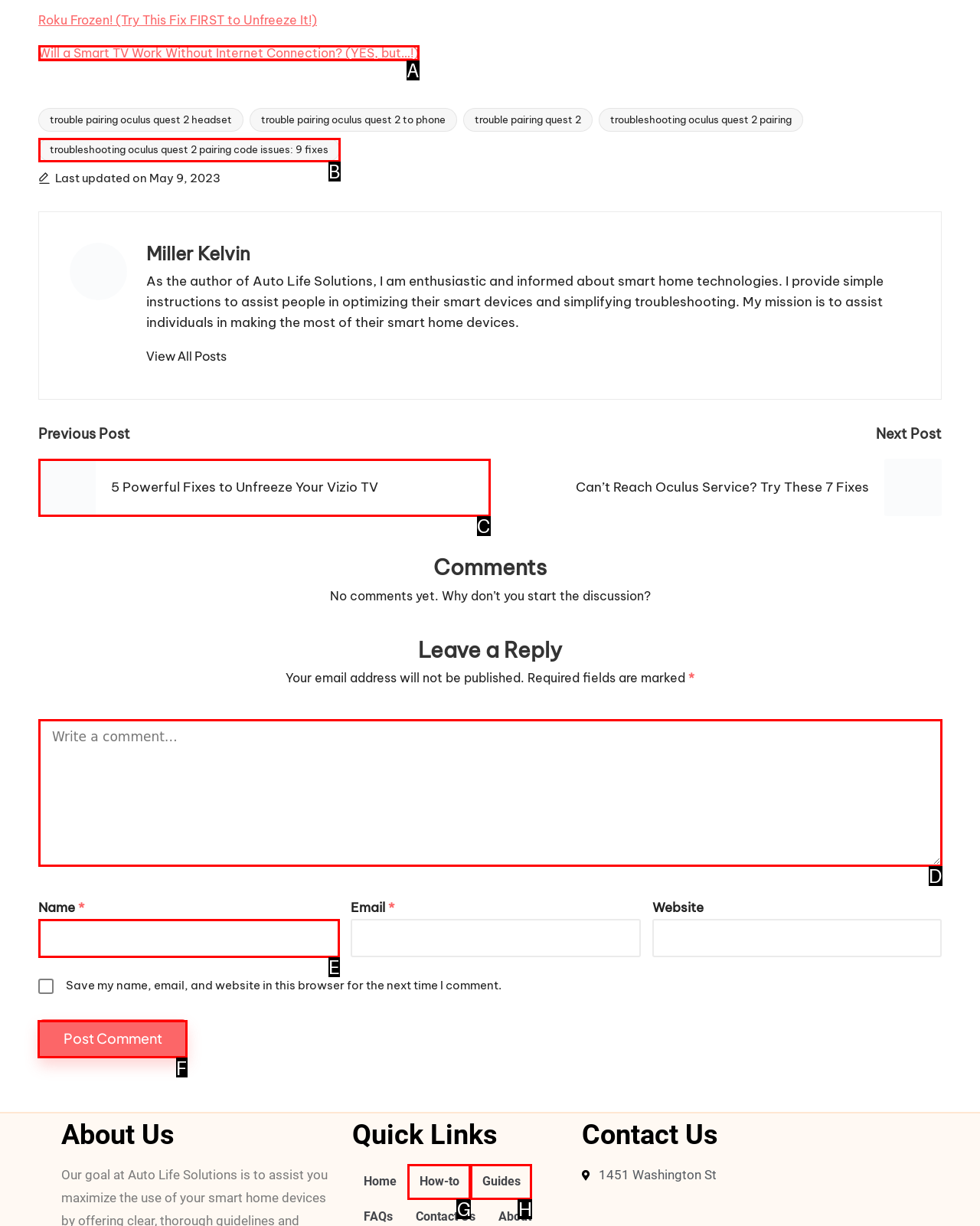Tell me which UI element to click to fulfill the given task: Post a comment. Respond with the letter of the correct option directly.

F